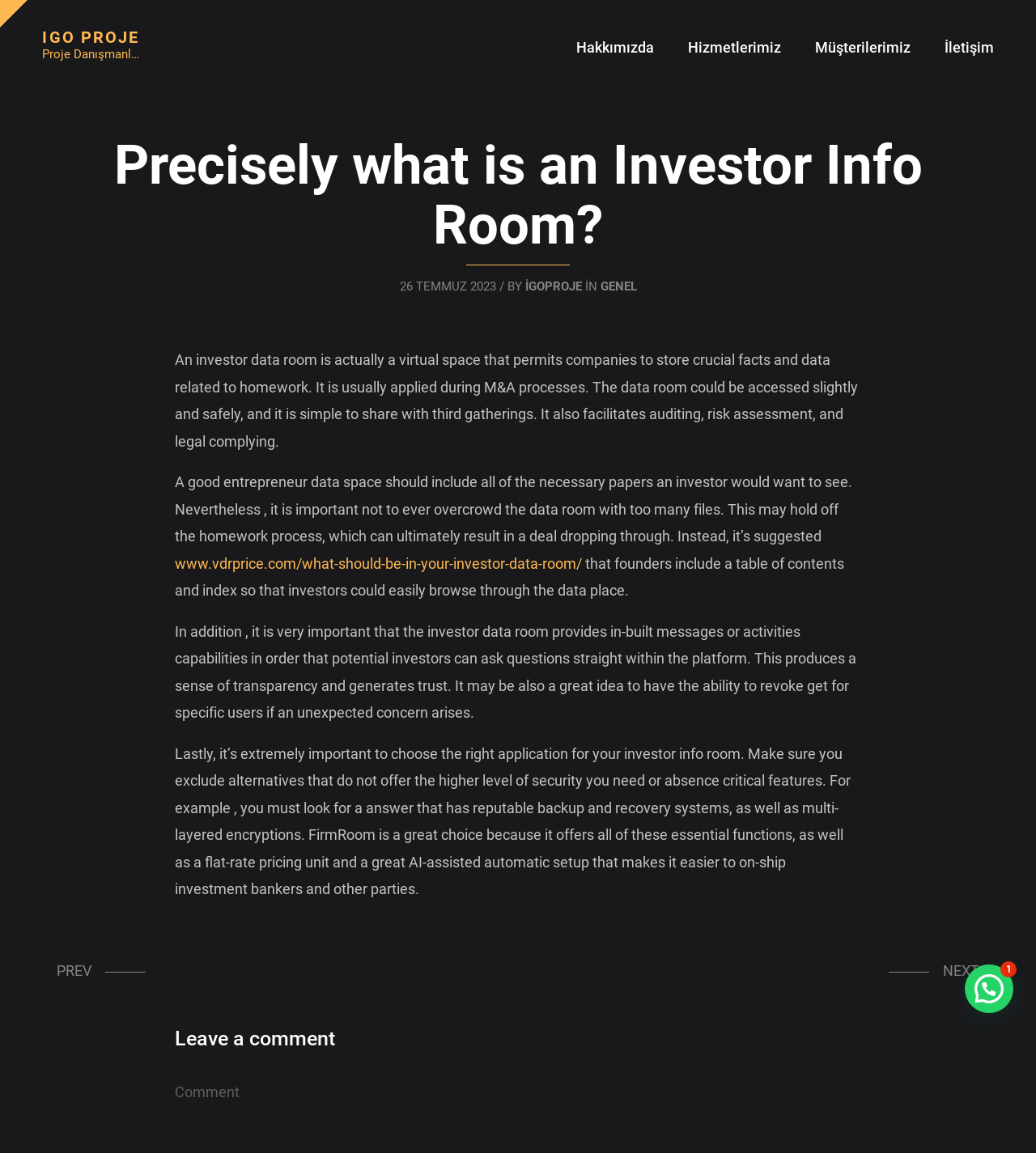Identify and provide the main heading of the webpage.

Precisely what is an Investor Info Room?